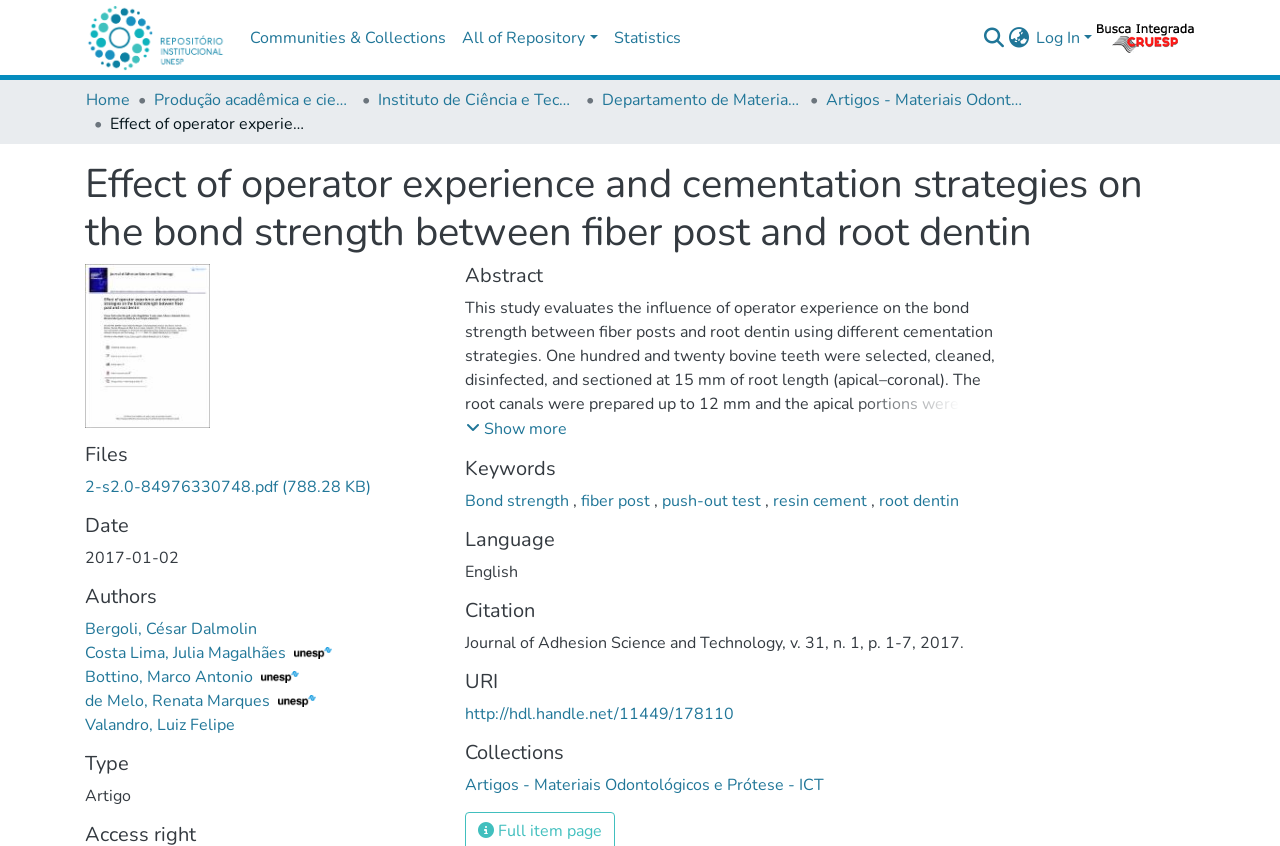Kindly respond to the following question with a single word or a brief phrase: 
Who are the authors of the study?

Bergoli, César Dalmolin, Costa Lima, Julia Magalhães, Bottino, Marco Antonio, de Melo, Renata Marques, Valandro, Luiz Felipe